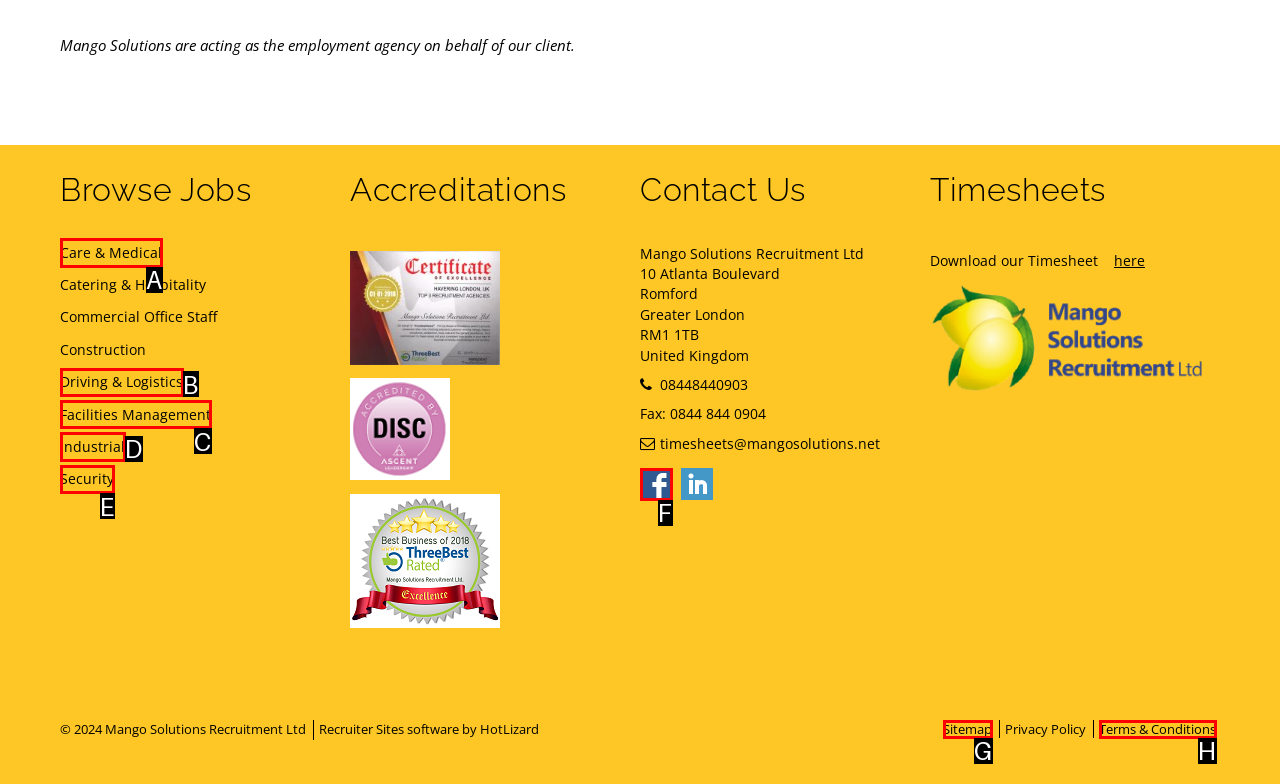Which UI element should be clicked to perform the following task: Follow us on Facebook? Answer with the corresponding letter from the choices.

F